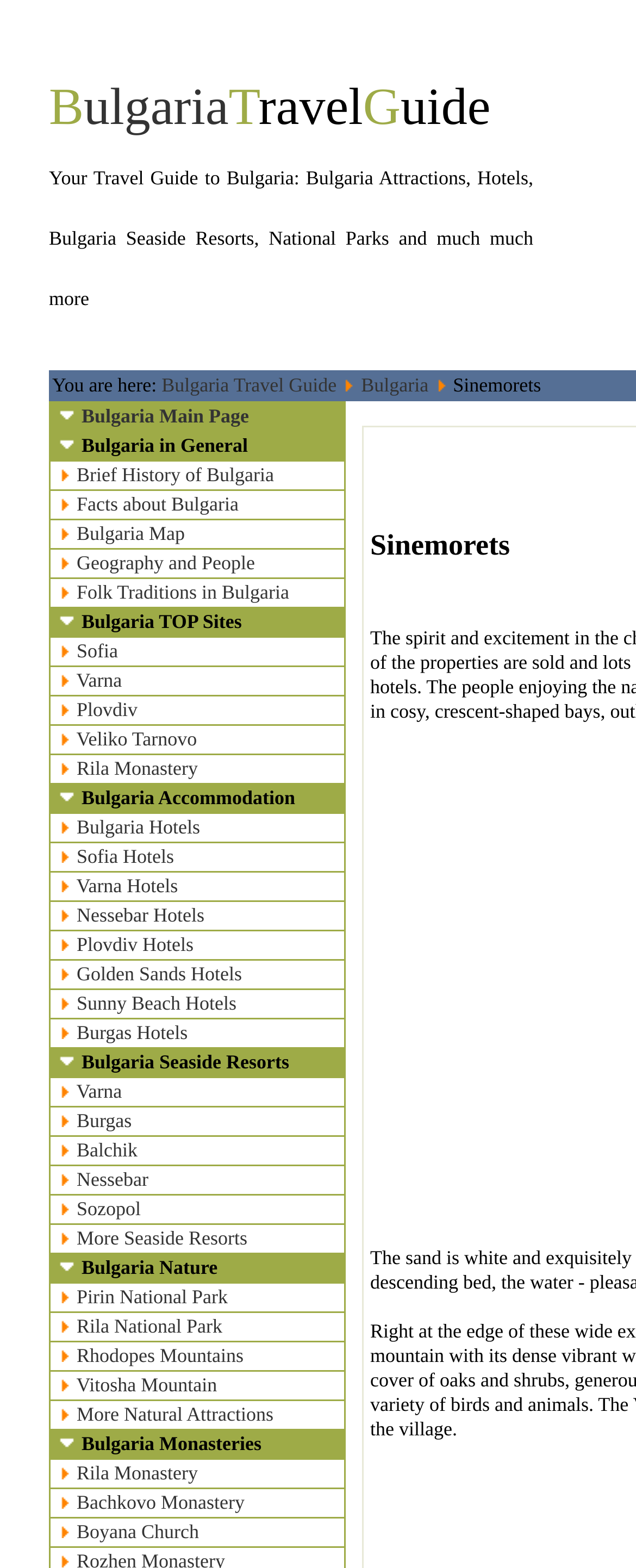Please specify the bounding box coordinates of the region to click in order to perform the following instruction: "Explore Bulgaria Map".

[0.121, 0.333, 0.291, 0.347]